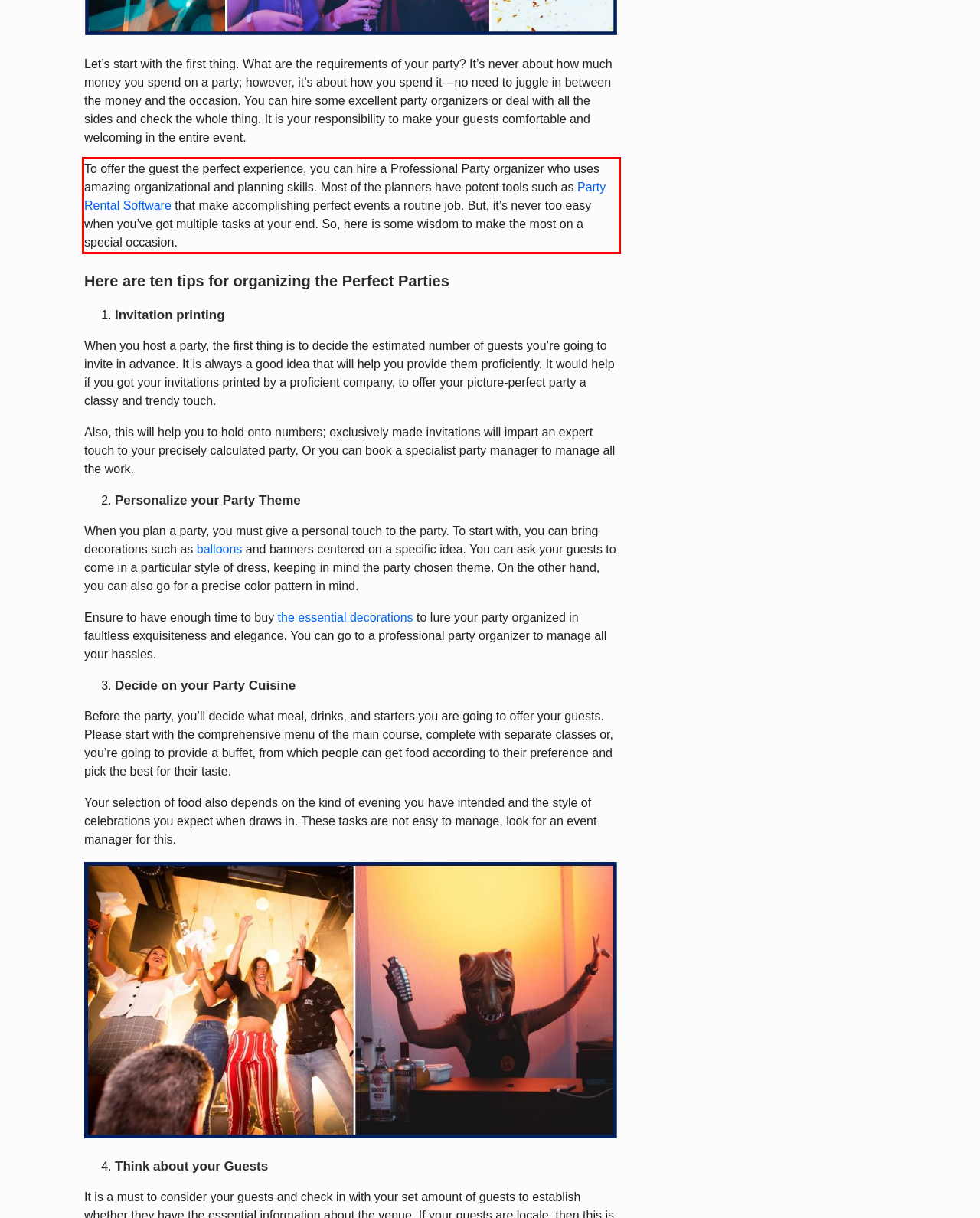Observe the screenshot of the webpage that includes a red rectangle bounding box. Conduct OCR on the content inside this red bounding box and generate the text.

To offer the guest the perfect experience, you can hire a Professional Party organizer who uses amazing organizational and planning skills. Most of the planners have potent tools such as Party Rental Software that make accomplishing perfect events a routine job. But, it’s never too easy when you’ve got multiple tasks at your end. So, here is some wisdom to make the most on a special occasion.